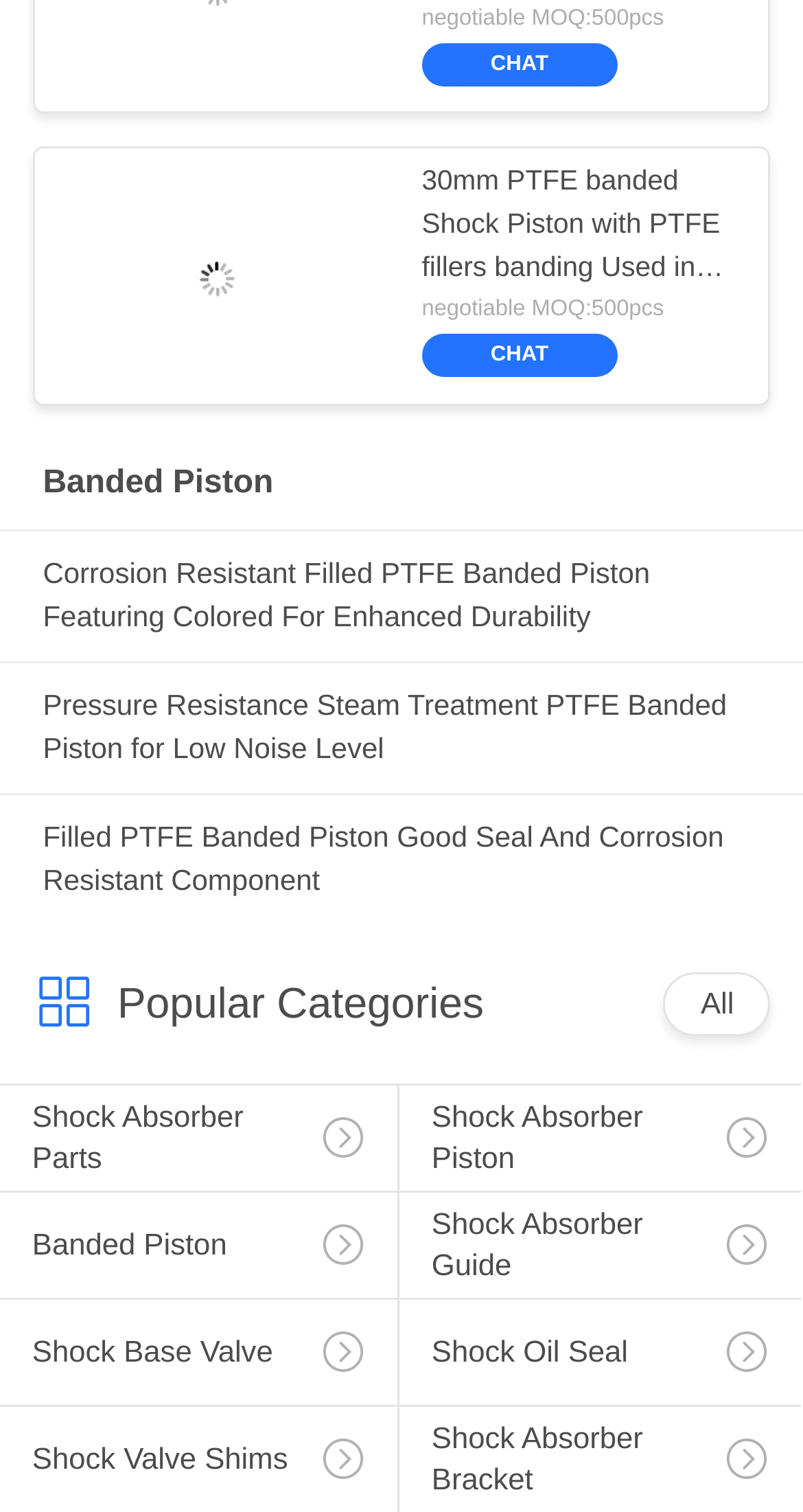Locate the bounding box of the UI element defined by this description: "alt="speechBITE"". The coordinates should be given as four float numbers between 0 and 1, formatted as [left, top, right, bottom].

None